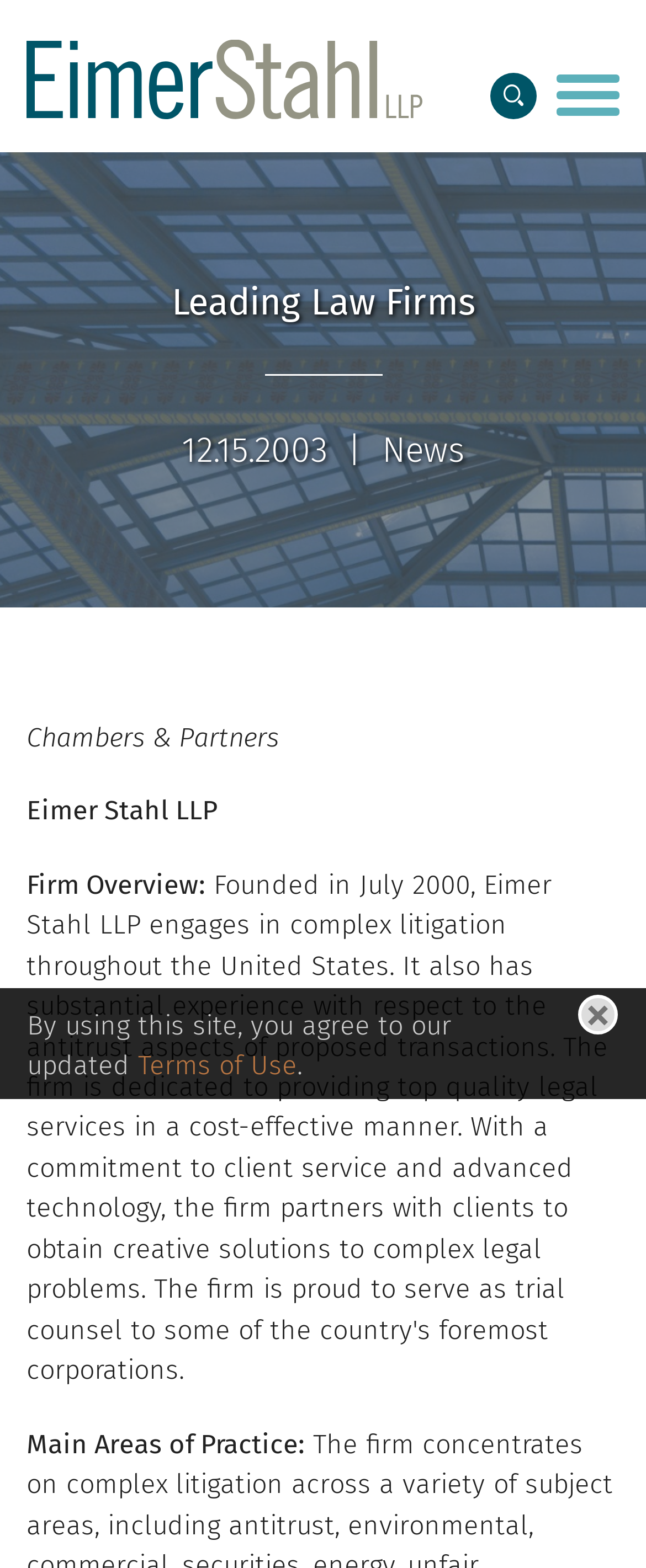What is the main area of practice mentioned on the webpage?
Provide a detailed answer to the question, using the image to inform your response.

Although the webpage mentions 'Main Areas of Practice:', it does not specify what those areas are. The relevant StaticText element only provides a label, but not the actual areas of practice.